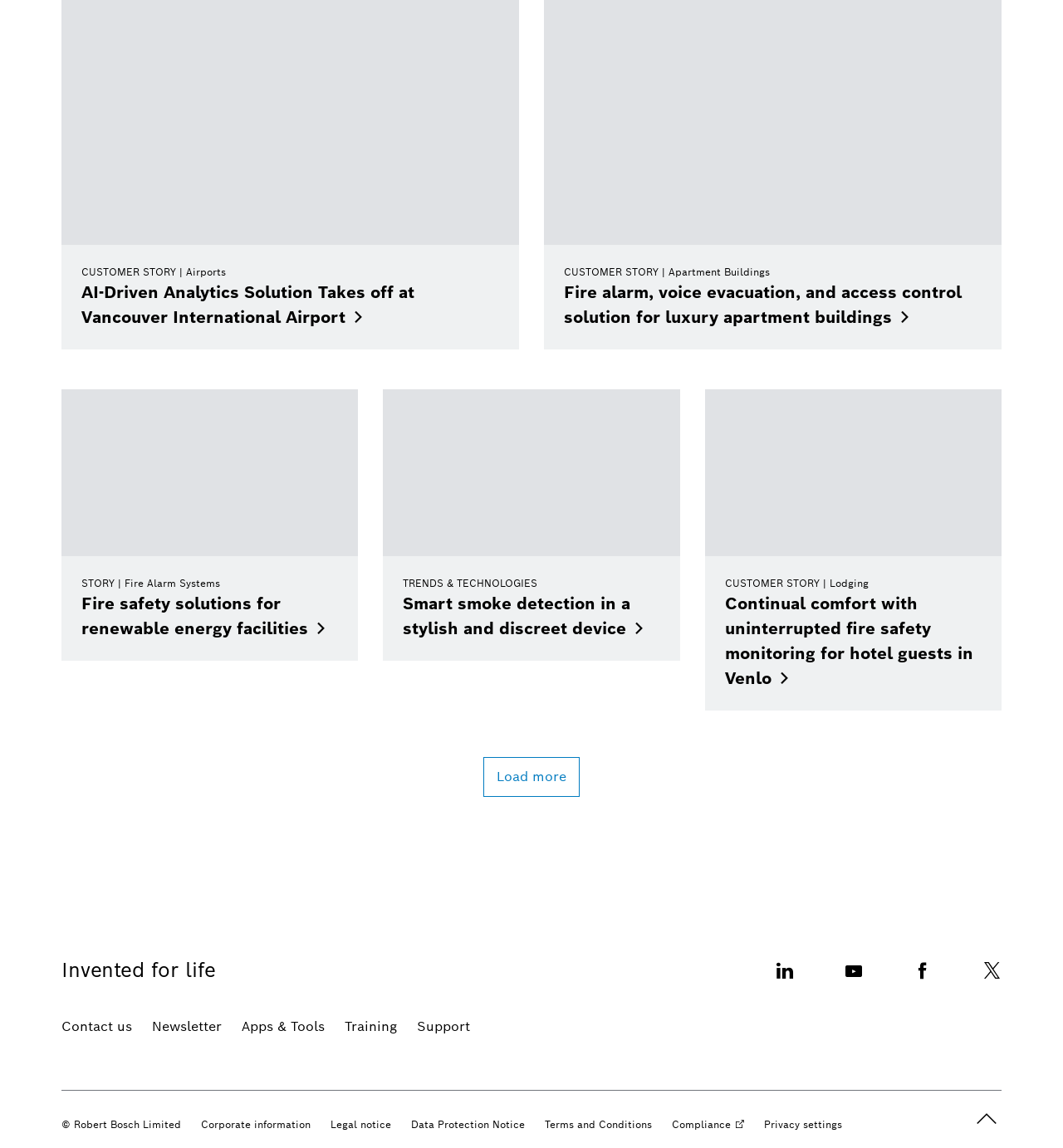Please provide a brief answer to the question using only one word or phrase: 
What is the title of the first customer story?

AI-Driven Analytics Solution